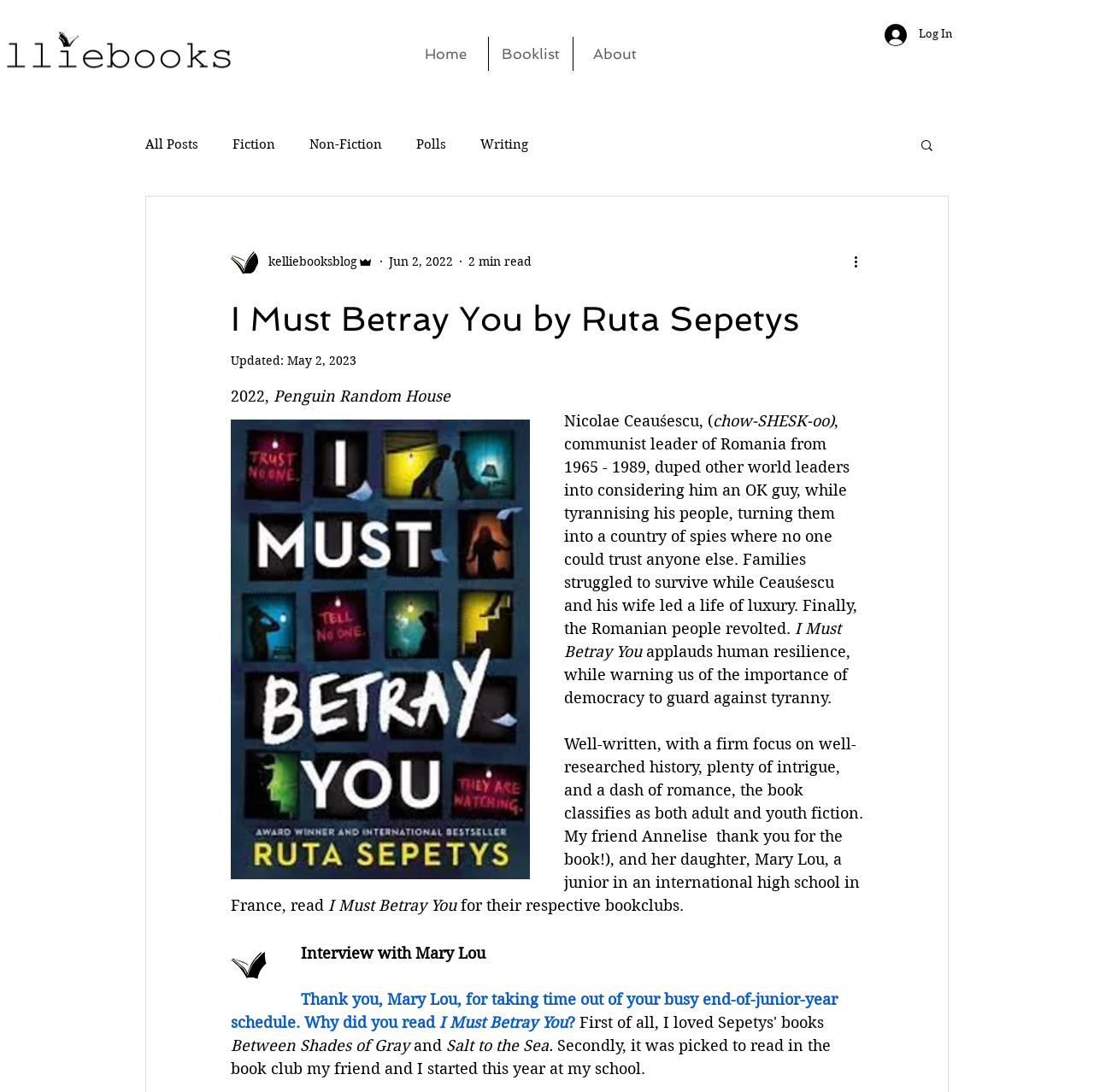Please use the details from the image to answer the following question comprehensively:
What is the title of the book being discussed?

The title of the book being discussed can be found in the heading element, which is 'I Must Betray You by Ruta Sepetys'. This is the main topic of the webpage, and the title is mentioned multiple times throughout the content.